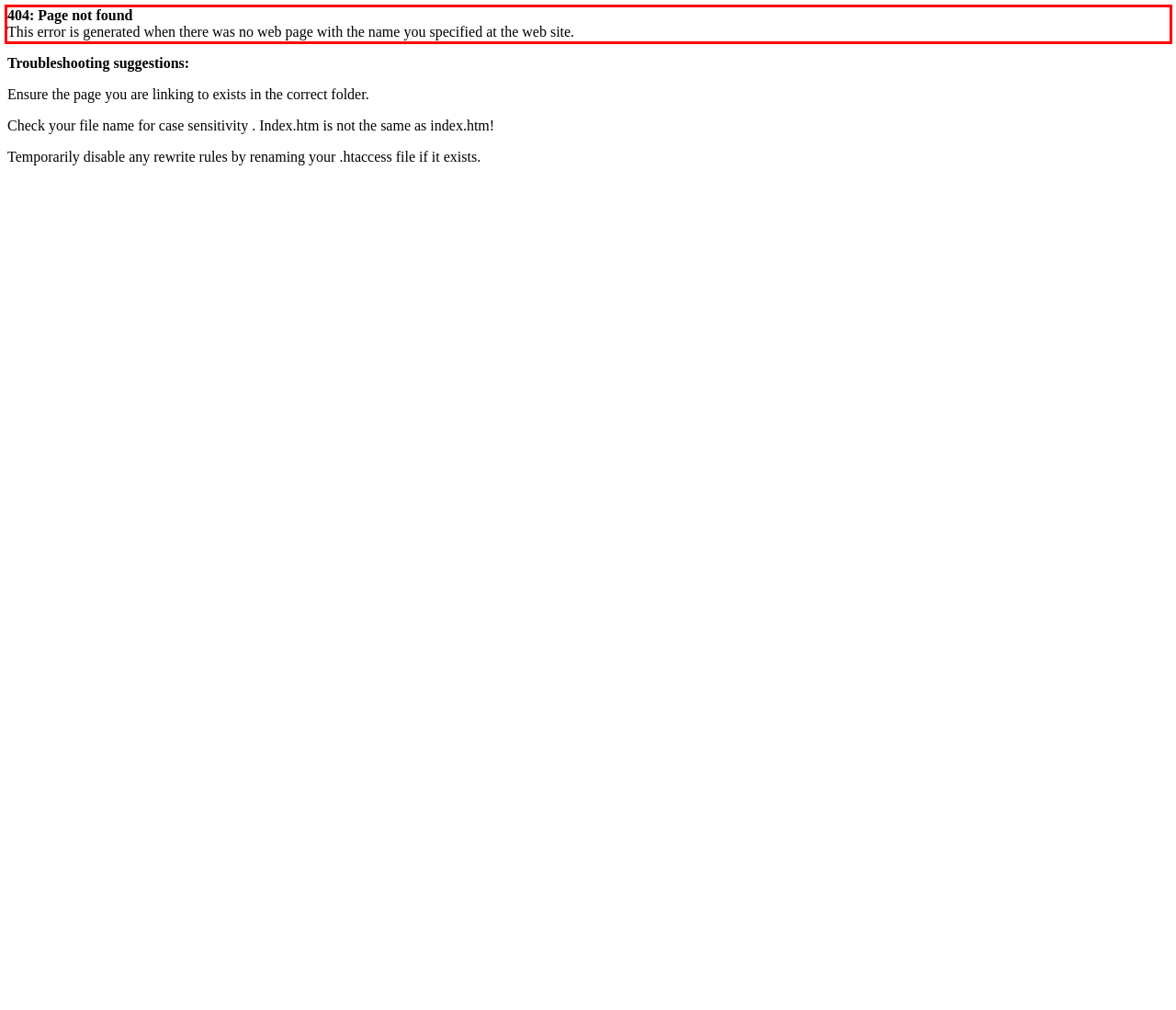There is a screenshot of a webpage with a red bounding box around a UI element. Please use OCR to extract the text within the red bounding box.

404: Page not found This error is generated when there was no web page with the name you specified at the web site.